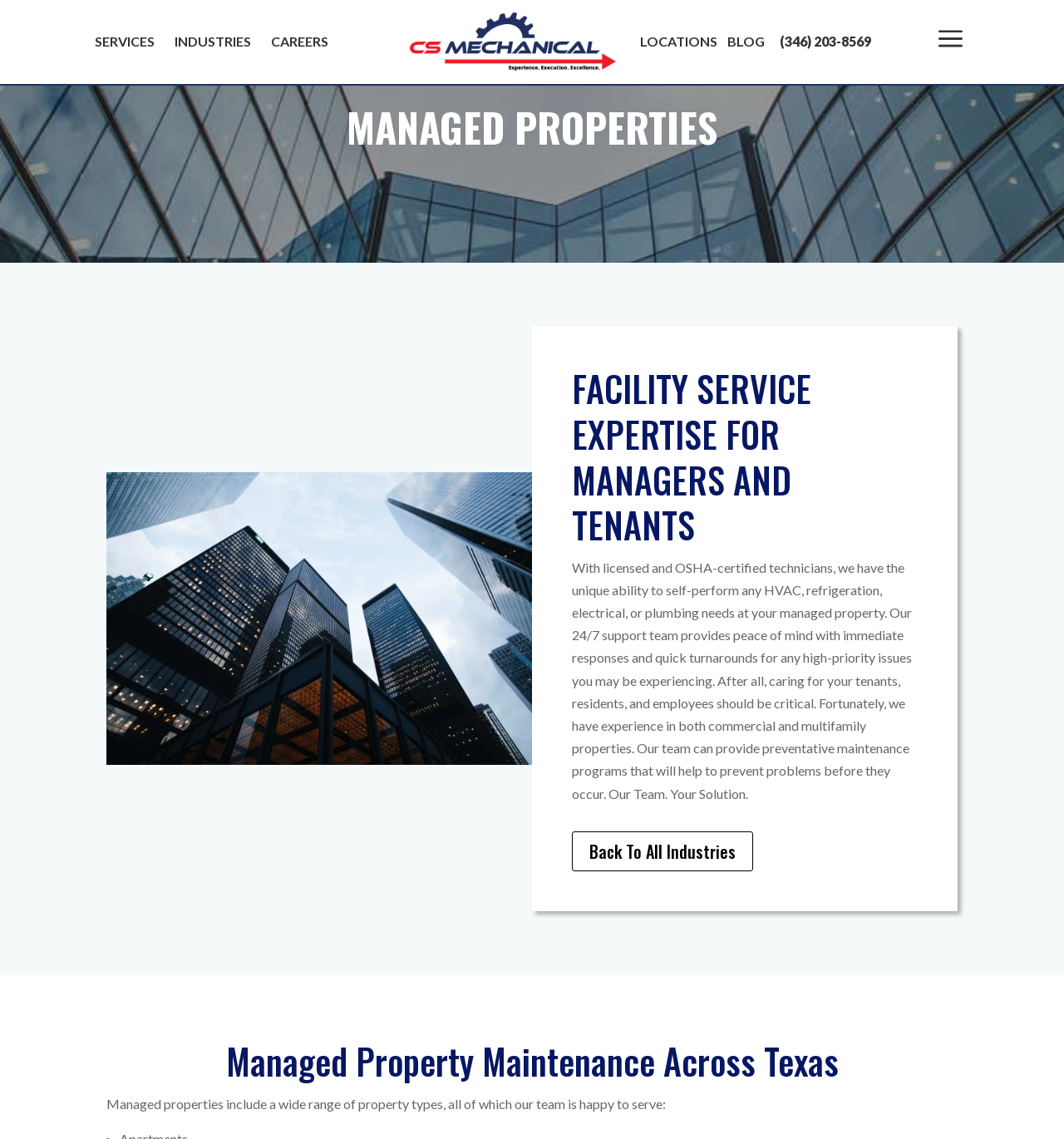Please locate the clickable area by providing the bounding box coordinates to follow this instruction: "View the image of Blueface".

None